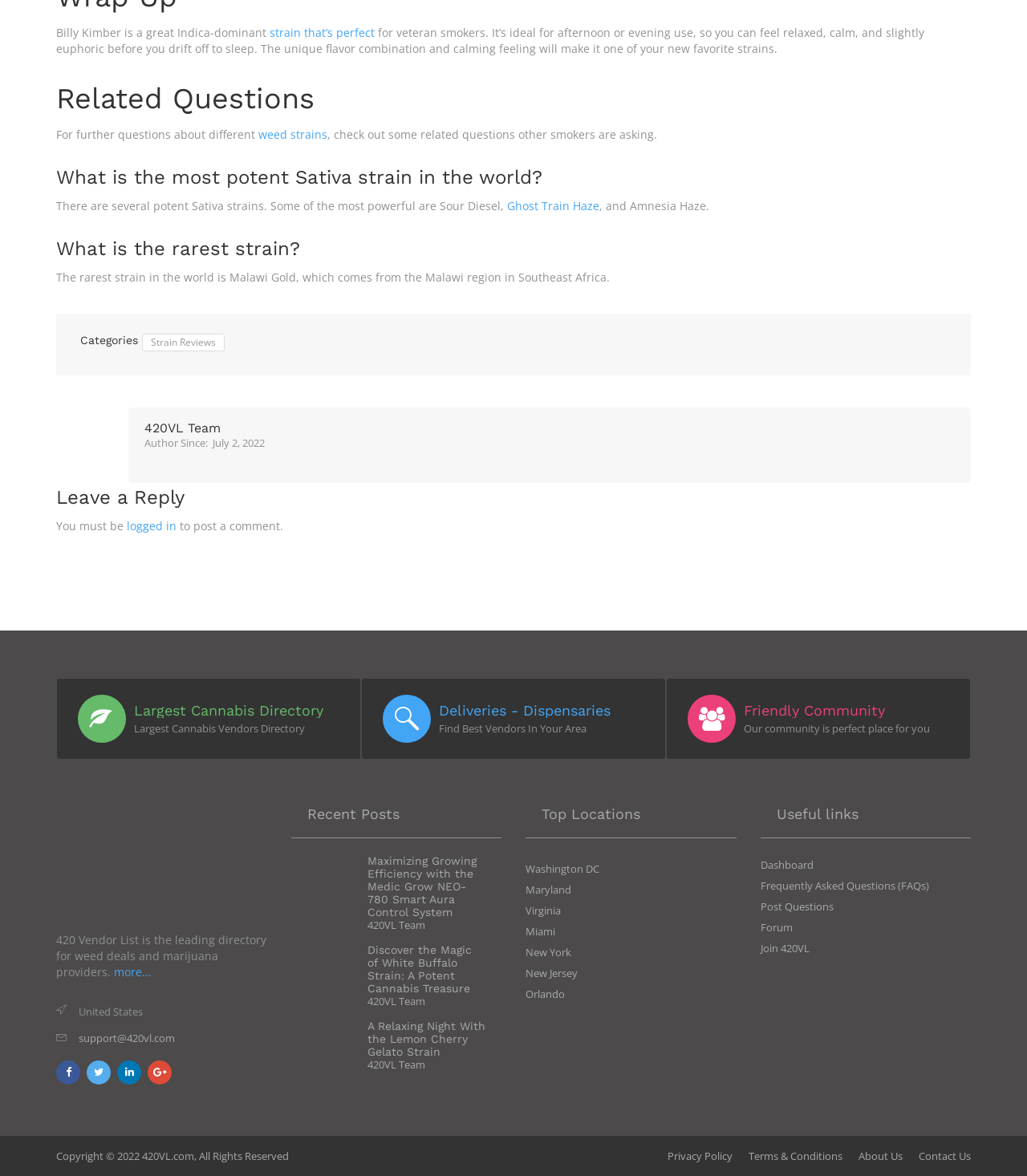Provide the bounding box coordinates of the section that needs to be clicked to accomplish the following instruction: "Visit the HOME page."

None